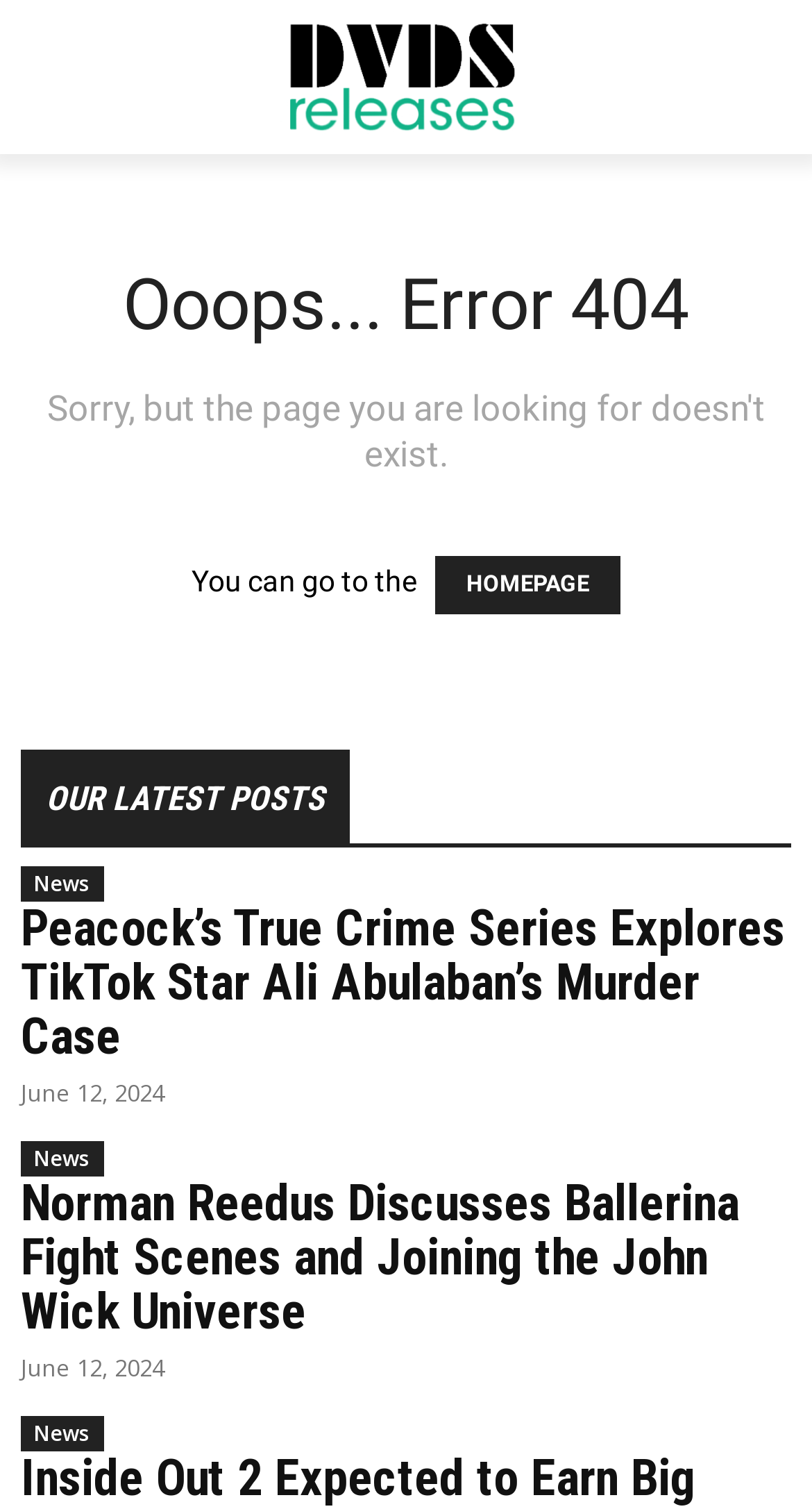Please provide the bounding box coordinates for the UI element as described: "Support Team". The coordinates must be four floats between 0 and 1, represented as [left, top, right, bottom].

None